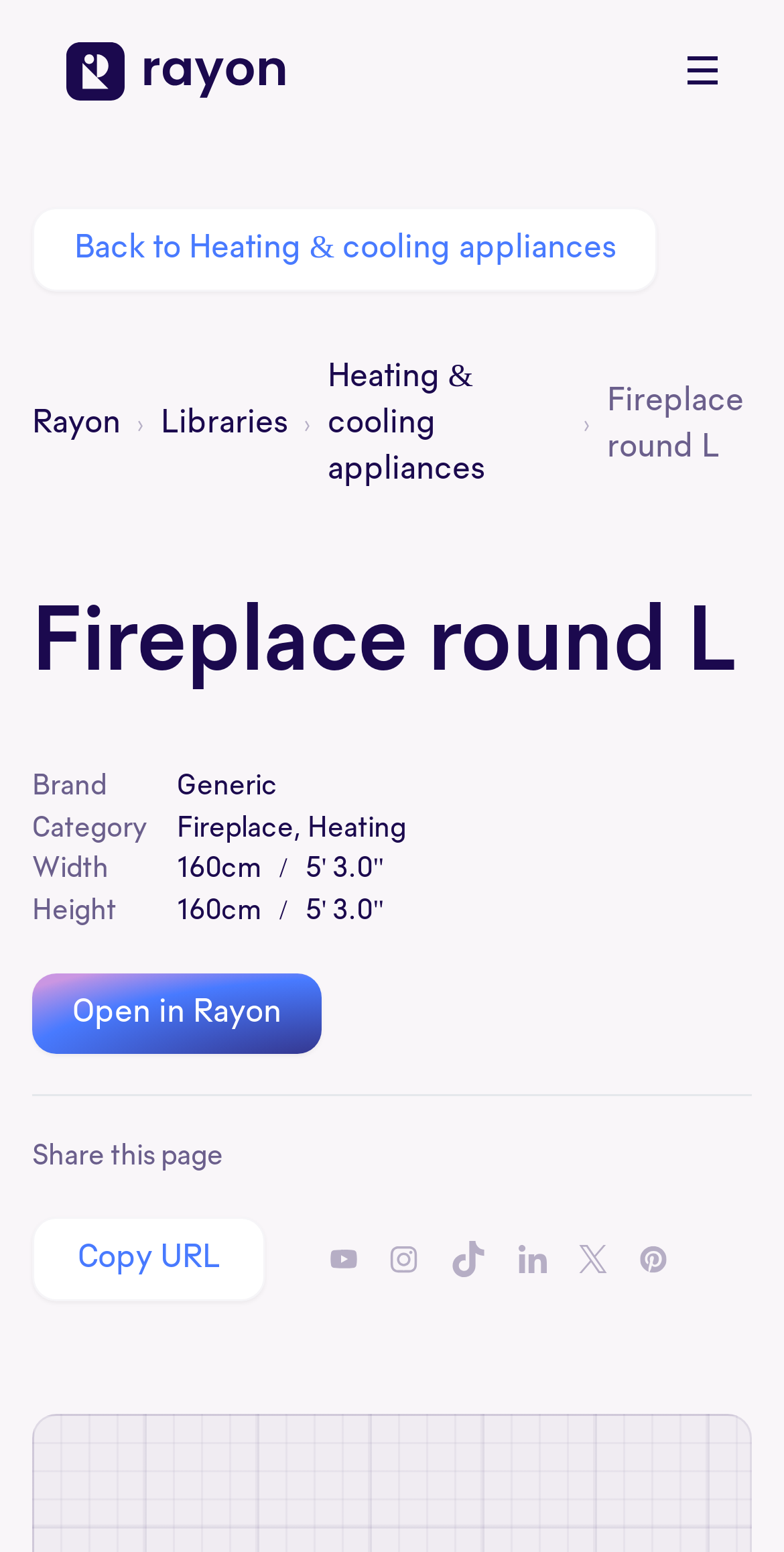Find the bounding box coordinates of the clickable region needed to perform the following instruction: "Open the mobile menu". The coordinates should be provided as four float numbers between 0 and 1, i.e., [left, top, right, bottom].

[0.877, 0.027, 0.915, 0.065]